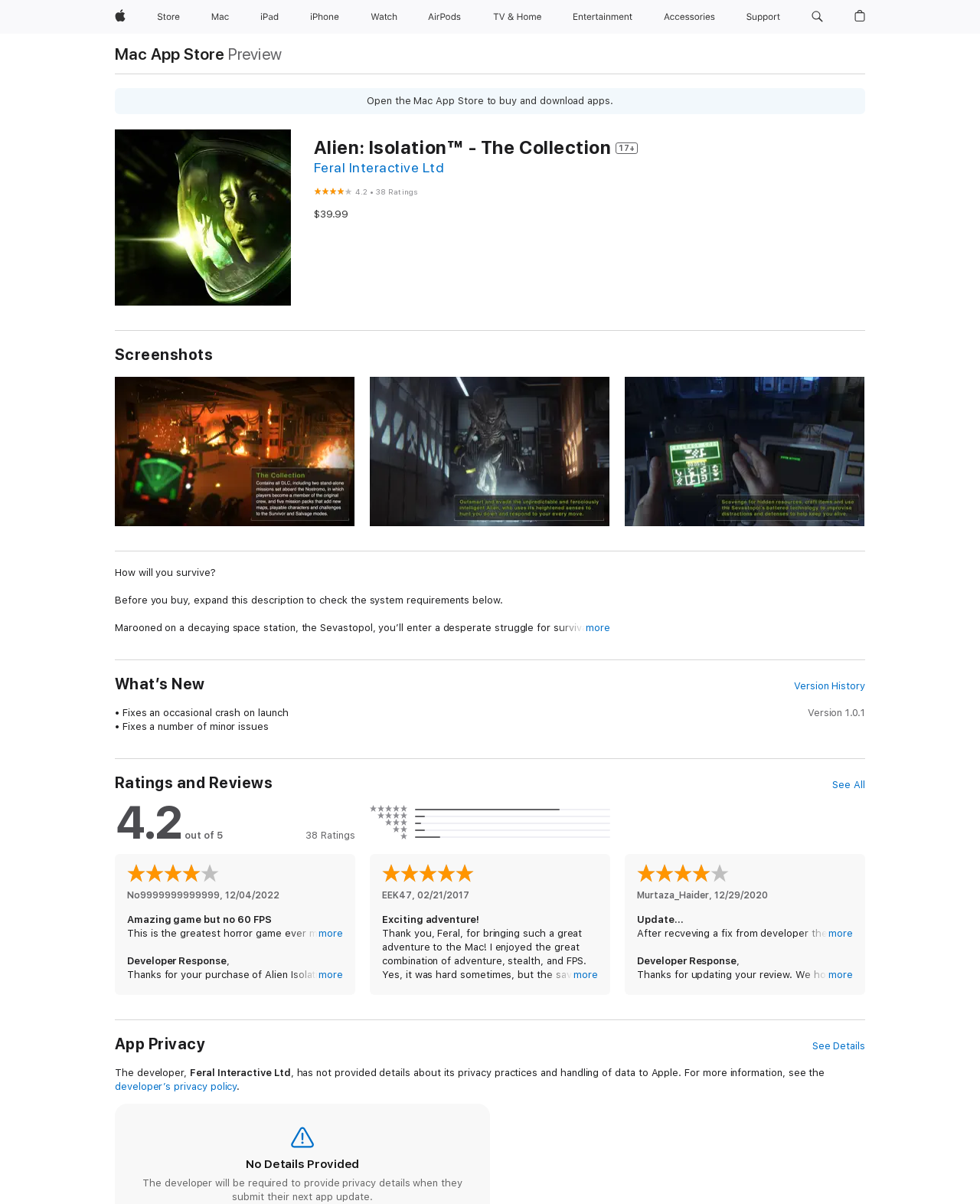Locate the bounding box coordinates of the element that should be clicked to fulfill the instruction: "Click on the 'AI' tag".

None